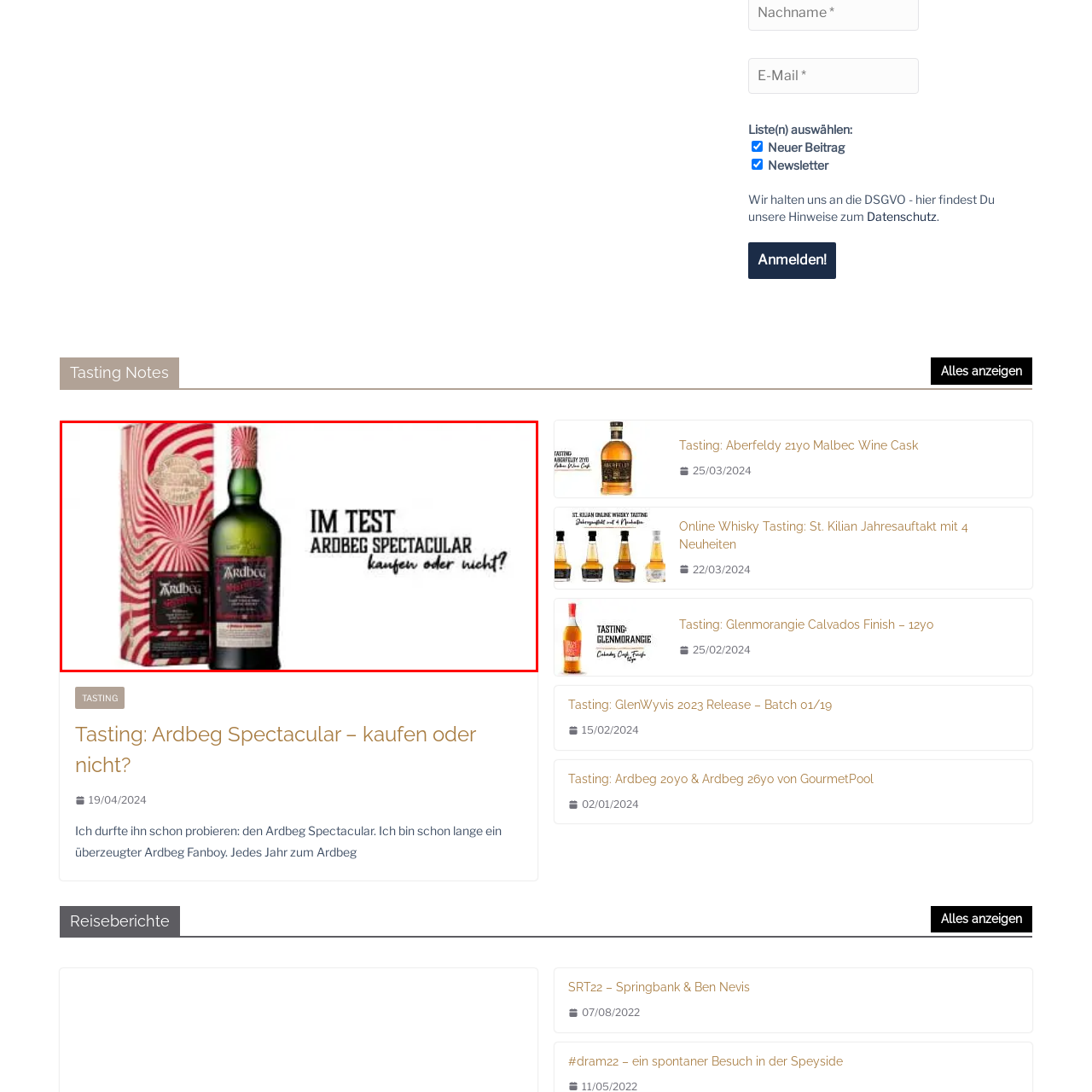Explain in detail what is happening in the image that is surrounded by the red box.

The image showcases a bottle of Ardbeg Spectacular whisky, elegantly presented alongside its vibrant, spiraled packaging. The bottle, with its distinct green glass and striking red and black label, stands out against a clean background. Accompanying the visual, the caption reads "IM TEST ARDBEG SPECTACULAR kaufen oder nicht?" which translates to "IN TEST ARDBEG SPECTACULAR buy or not?". This suggests a review or evaluation of the product, inviting potential buyers to consider their options regarding this specific whisky. The design elements and text work collectively to create an enticing and informative visual presentation for whisky enthusiasts.